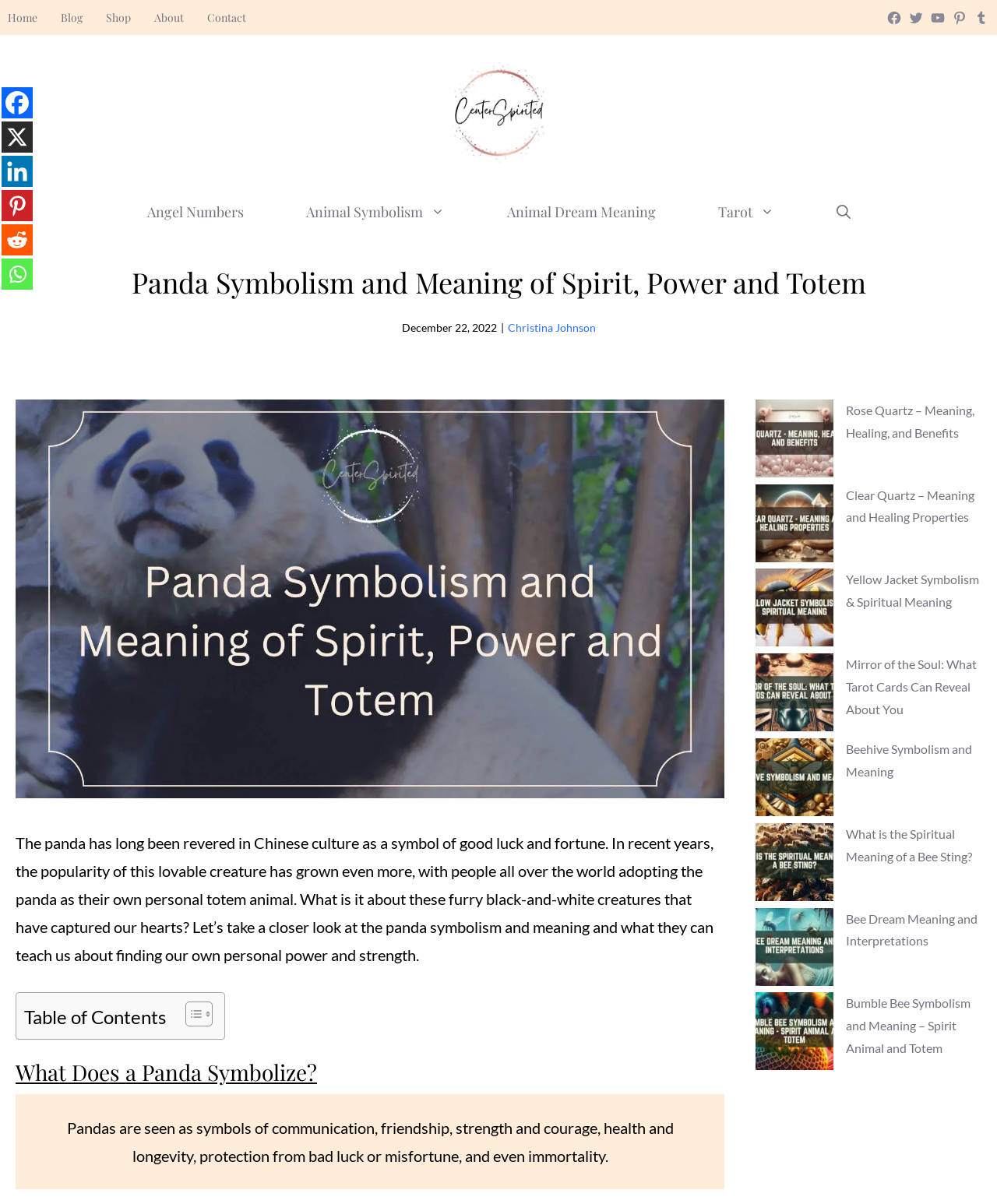Determine the bounding box coordinates of the clickable region to execute the instruction: "Visit the 'Animal Symbolism' page". The coordinates should be four float numbers between 0 and 1, denoted as [left, top, right, bottom].

[0.275, 0.153, 0.477, 0.199]